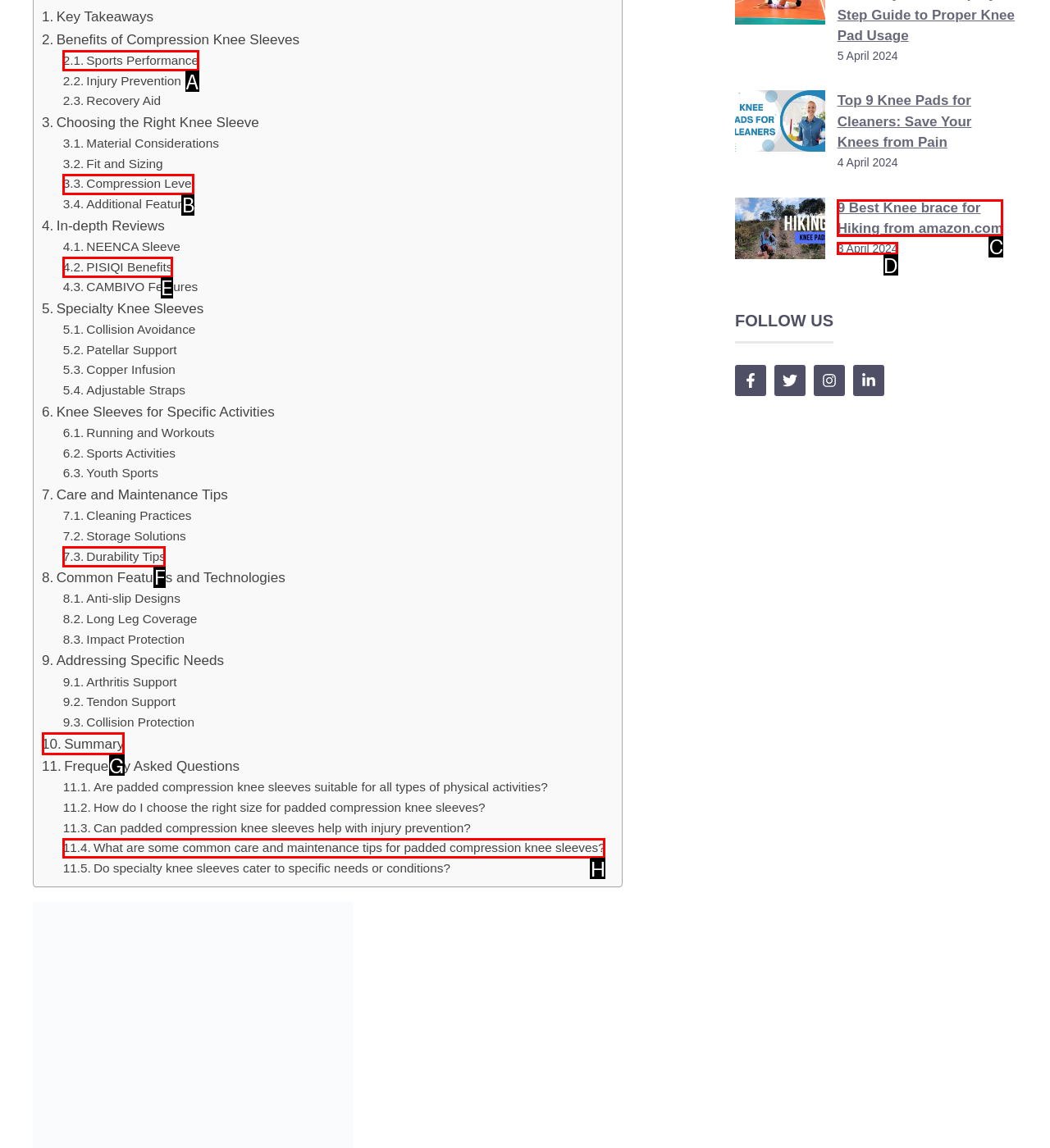Tell me the letter of the correct UI element to click for this instruction: Check the time of the article '9 Best Knee brace for Hiking from amazon.com'. Answer with the letter only.

D